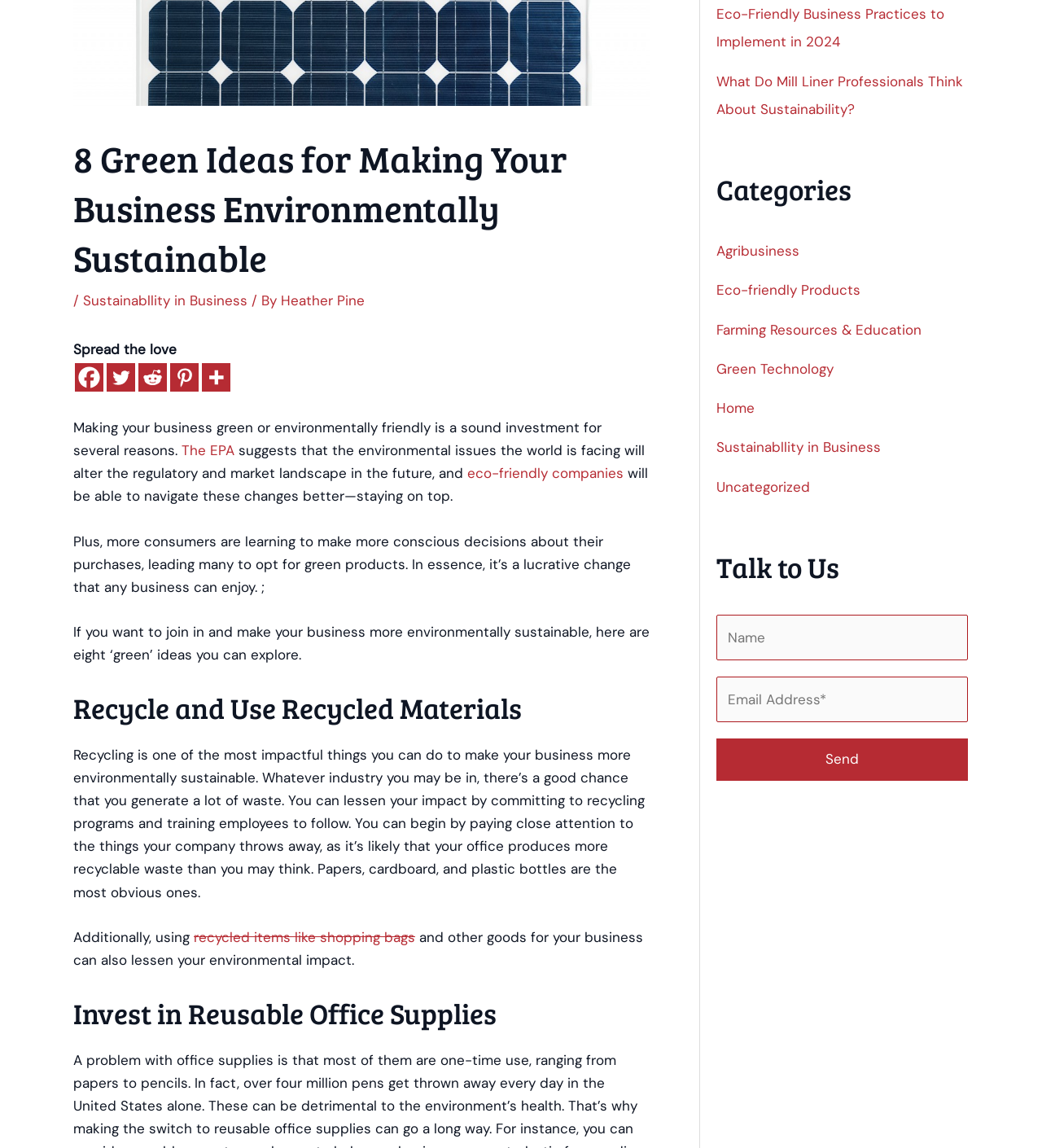Bounding box coordinates are given in the format (top-left x, top-left y, bottom-right x, bottom-right y). All values should be floating point numbers between 0 and 1. Provide the bounding box coordinate for the UI element described as: recycled items like shopping bags

[0.186, 0.808, 0.398, 0.824]